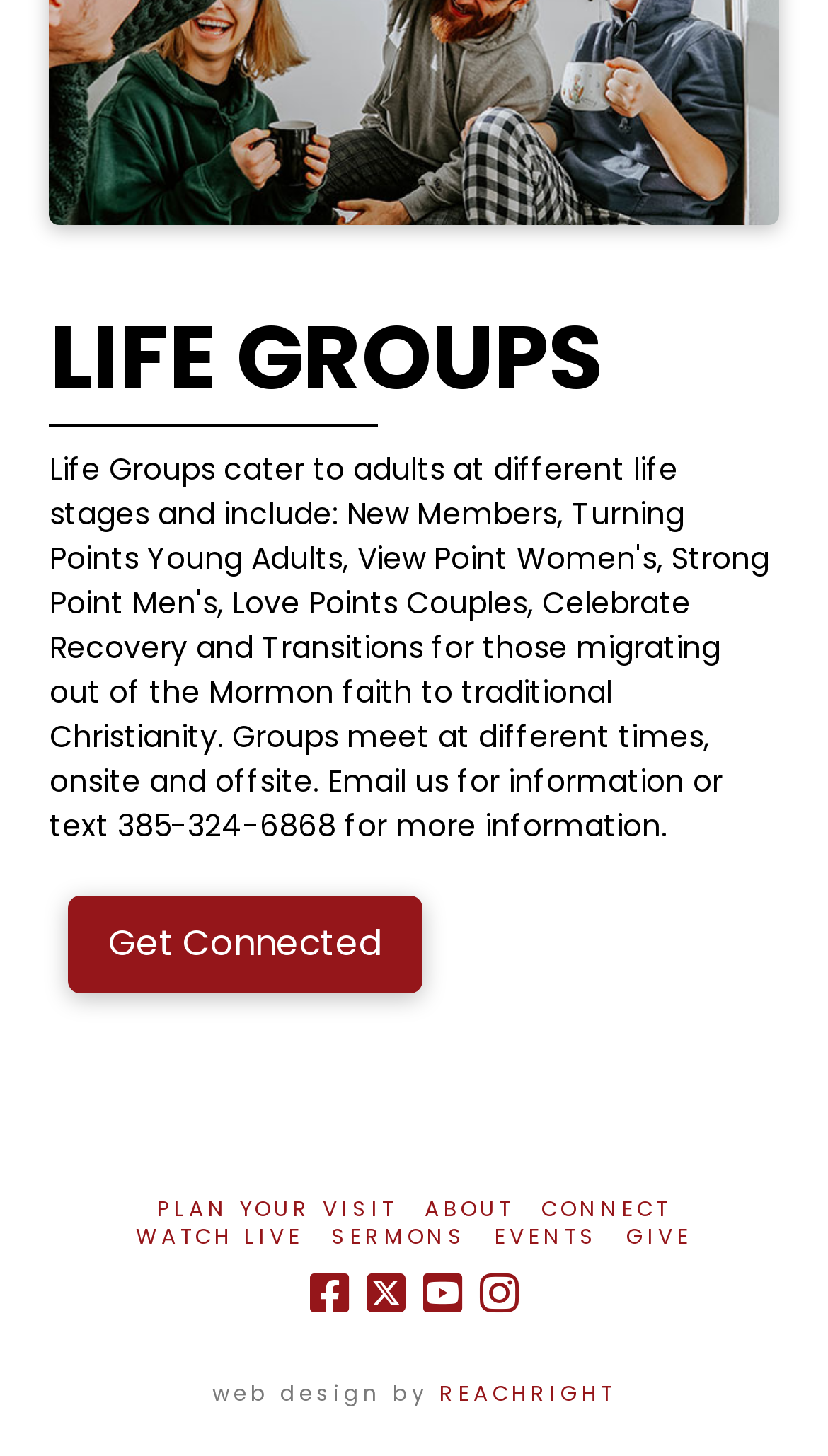Please identify the bounding box coordinates of the region to click in order to complete the given instruction: "Learn about web design". The coordinates should be four float numbers between 0 and 1, i.e., [left, top, right, bottom].

[0.256, 0.945, 0.518, 0.967]